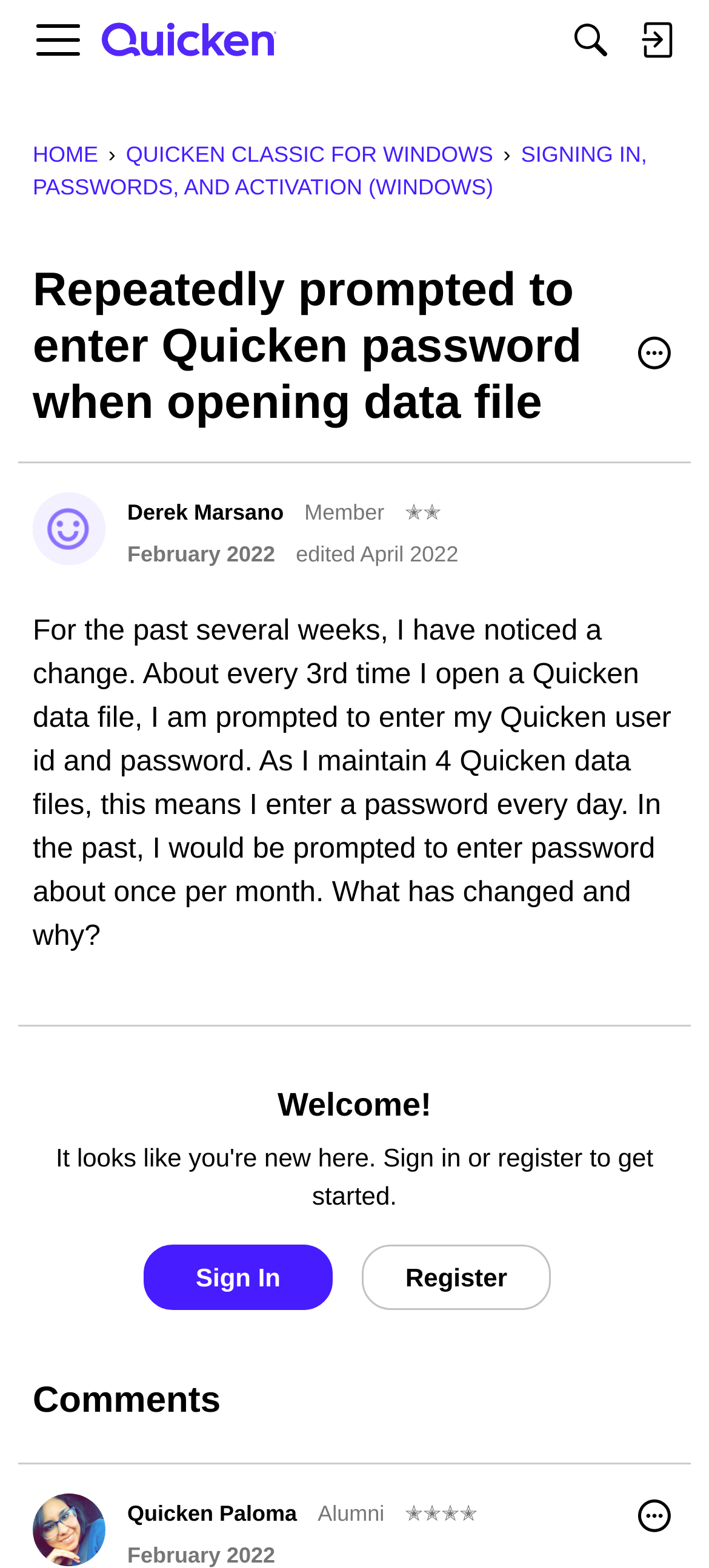Can you identify the bounding box coordinates of the clickable region needed to carry out this instruction: 'Search for something'? The coordinates should be four float numbers within the range of 0 to 1, stated as [left, top, right, bottom].

[0.787, 0.0, 0.879, 0.051]